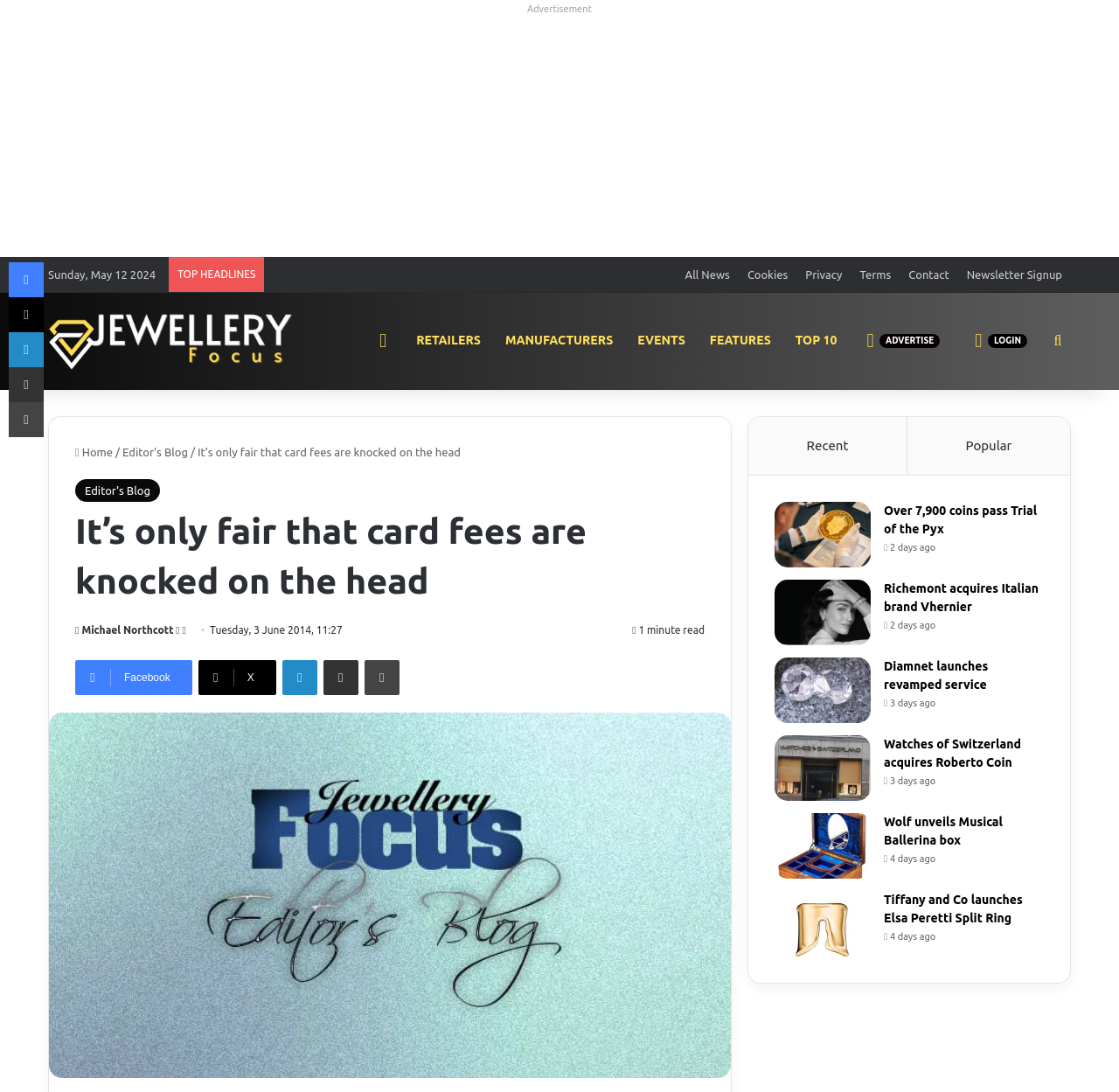Please provide the bounding box coordinates for the UI element as described: "Richemont acquires Italian brand Vhernier". The coordinates must be four floats between 0 and 1, represented as [left, top, right, bottom].

[0.79, 0.532, 0.928, 0.562]